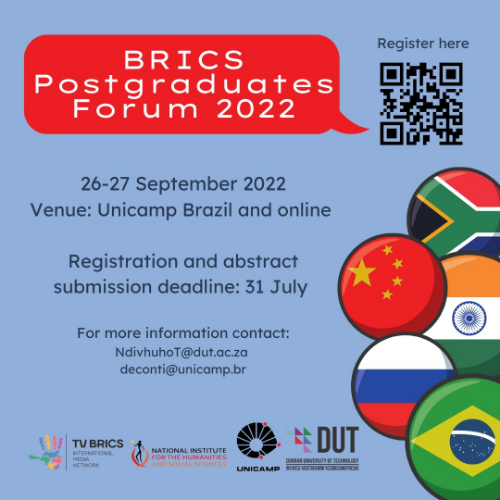Give a one-word or short phrase answer to the question: 
How many countries are represented by flags?

5